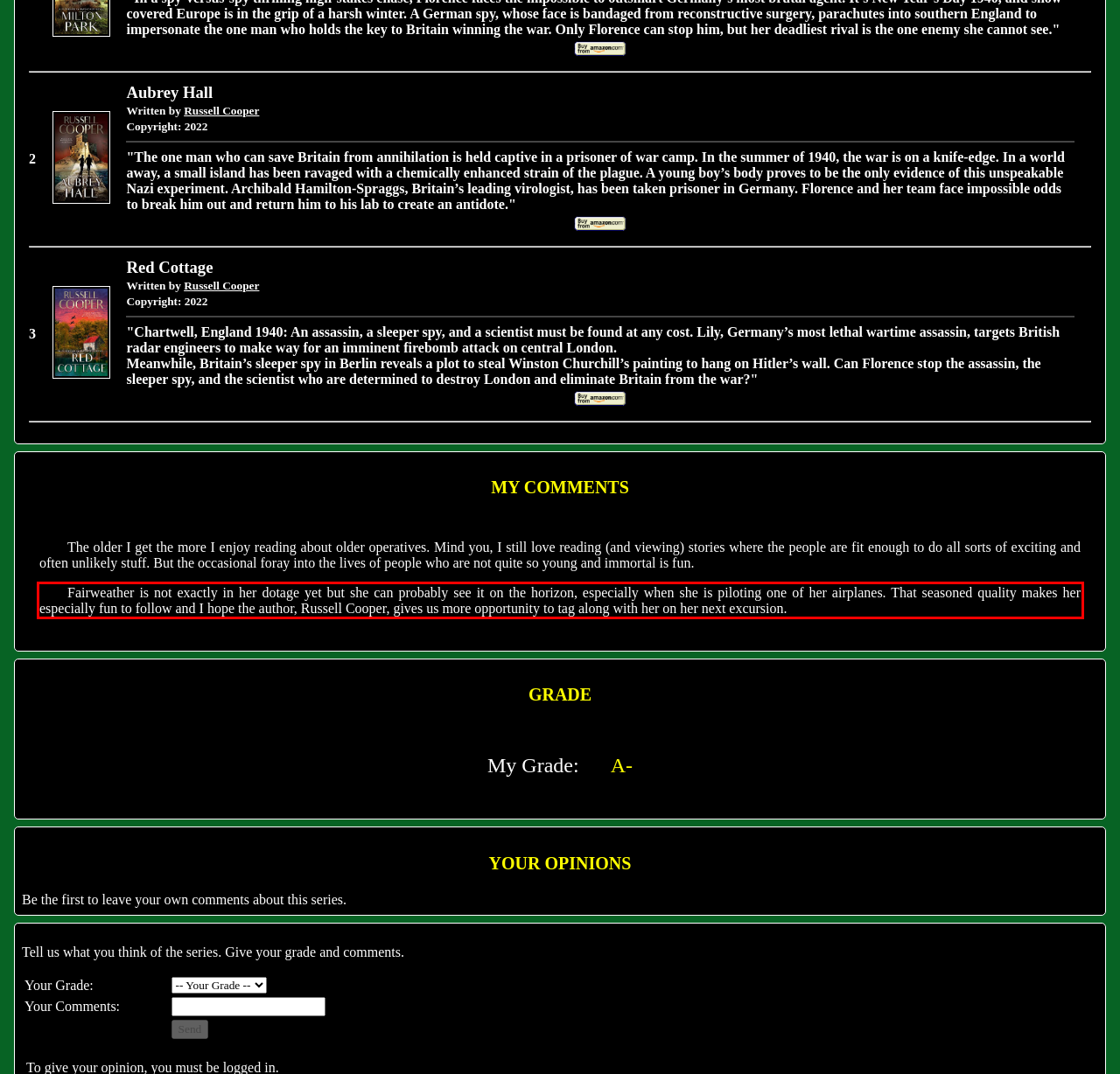Given a screenshot of a webpage with a red bounding box, please identify and retrieve the text inside the red rectangle.

Fairweather is not exactly in her dotage yet but she can probably see it on the horizon, especially when she is piloting one of her airplanes. That seasoned quality makes her especially fun to follow and I hope the author, Russell Cooper, gives us more opportunity to tag along with her on her next excursion.